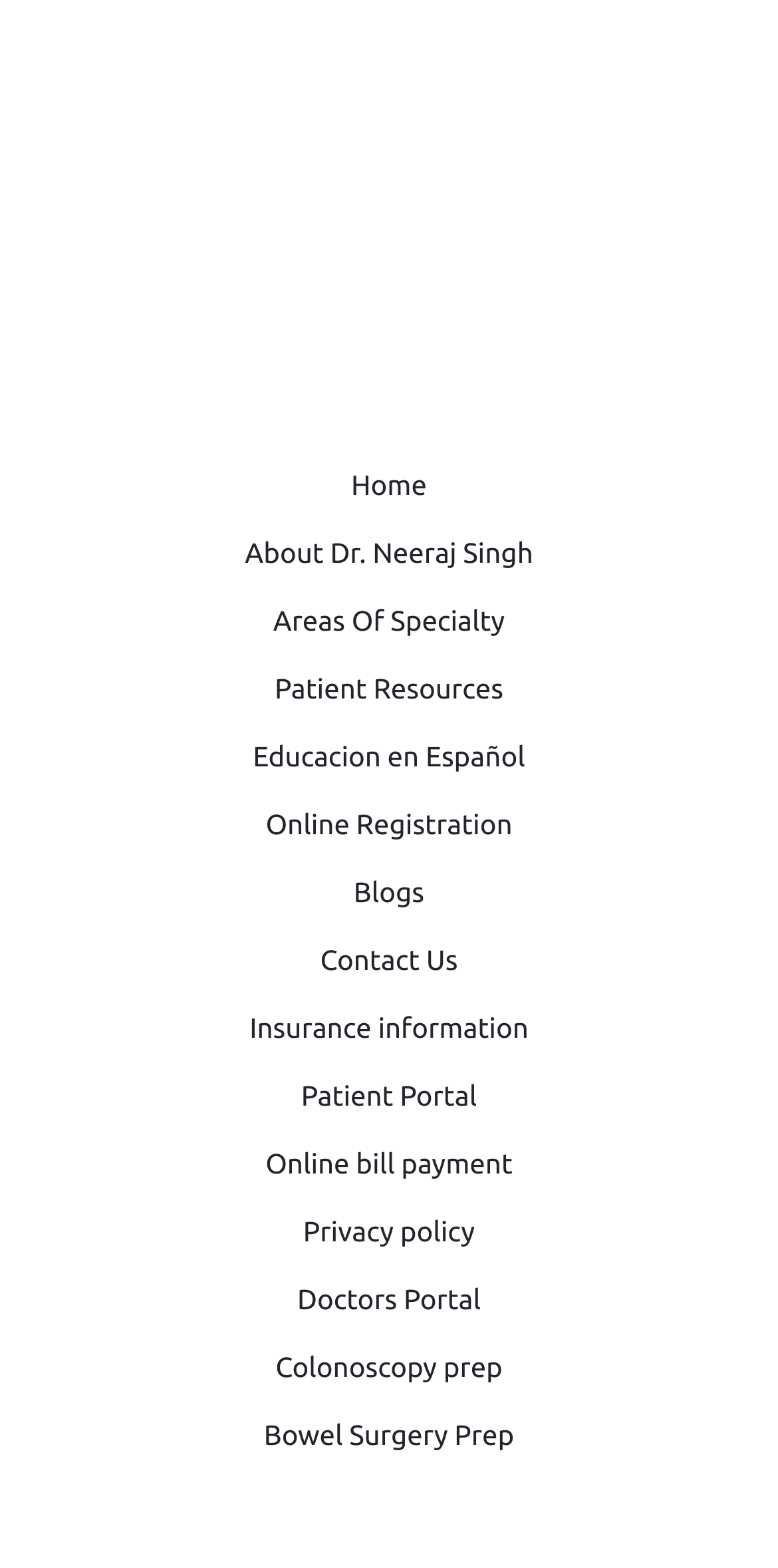How many links are there on the webpage?
Using the visual information, answer the question in a single word or phrase.

15